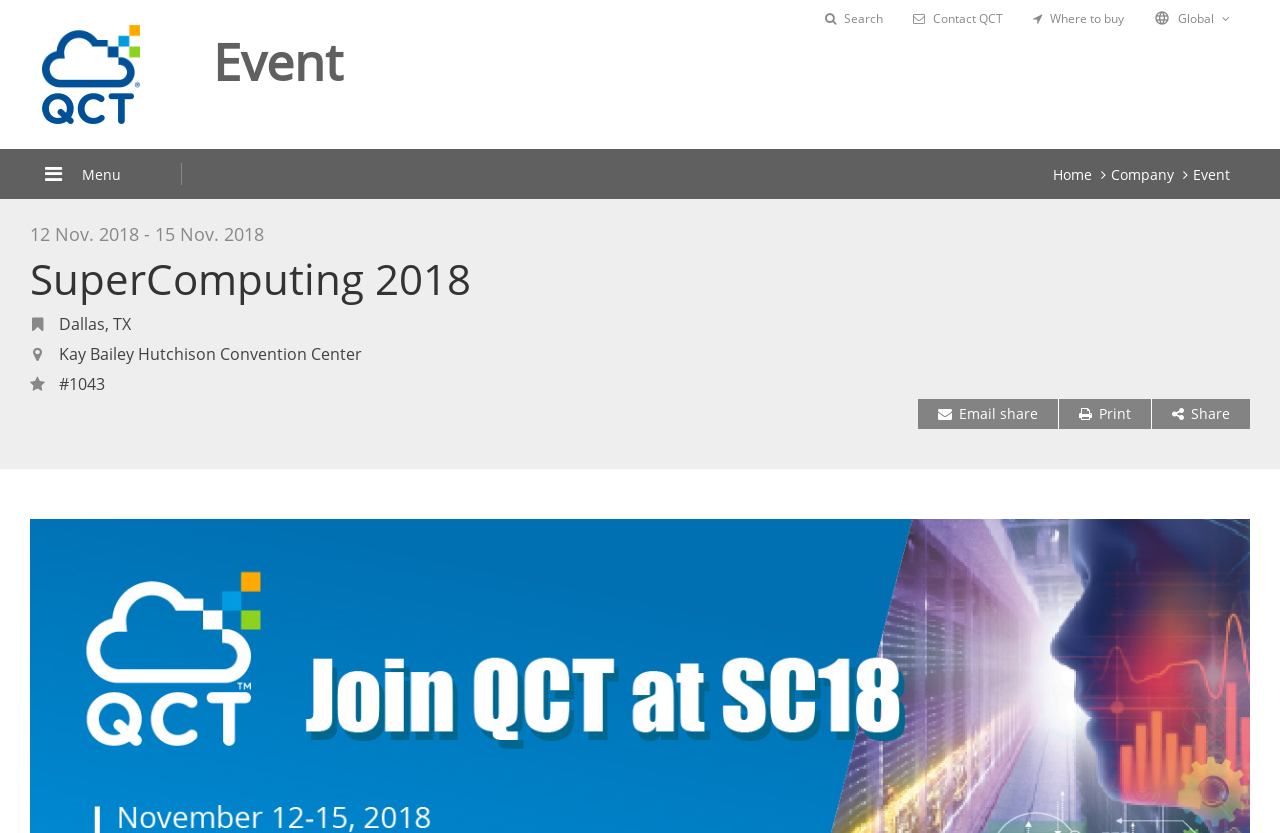What is the date of the event?
Respond to the question with a single word or phrase according to the image.

12 Nov. 2018 - 15 Nov. 2018